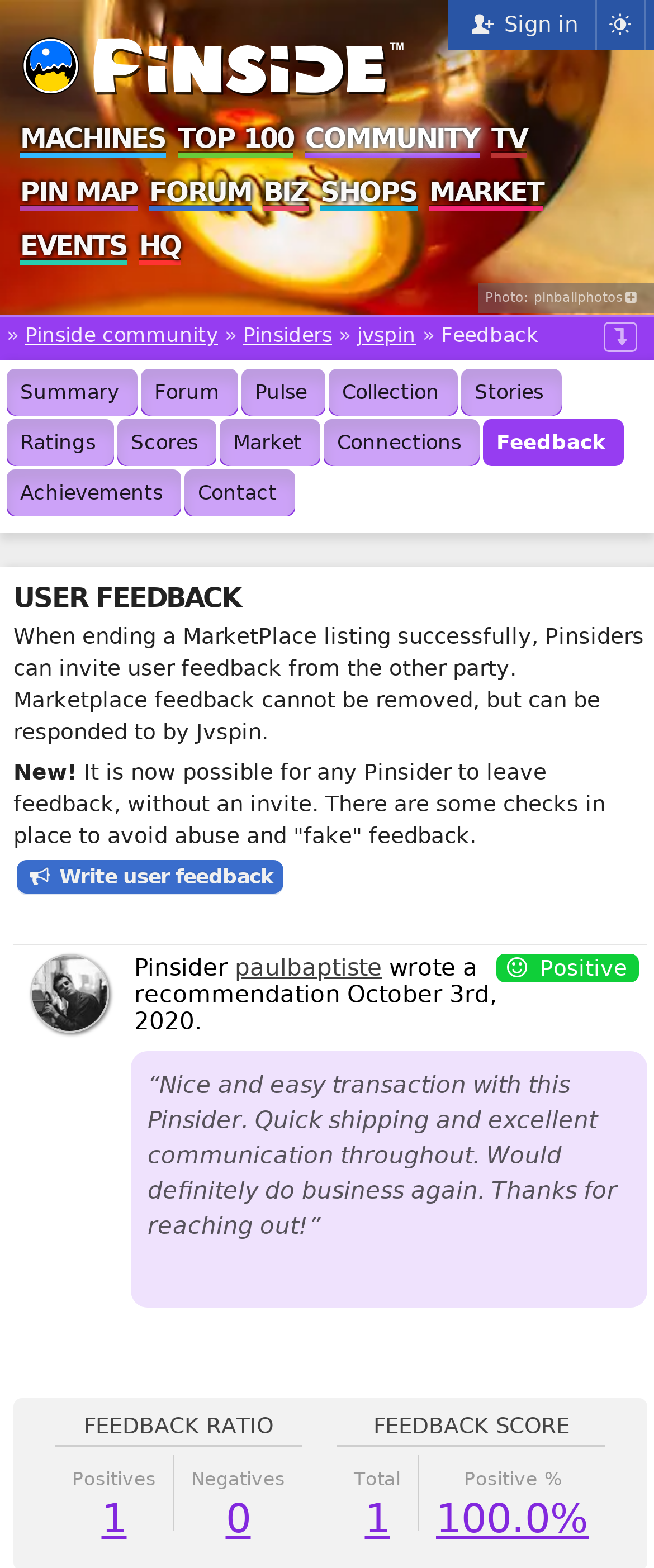By analyzing the image, answer the following question with a detailed response: What is the rating of the user feedback?

The rating of the user feedback can be found in the 'USER FEEDBACK' section, where it says 'Positive feedback' and displays a recommendation from another Pinsider.